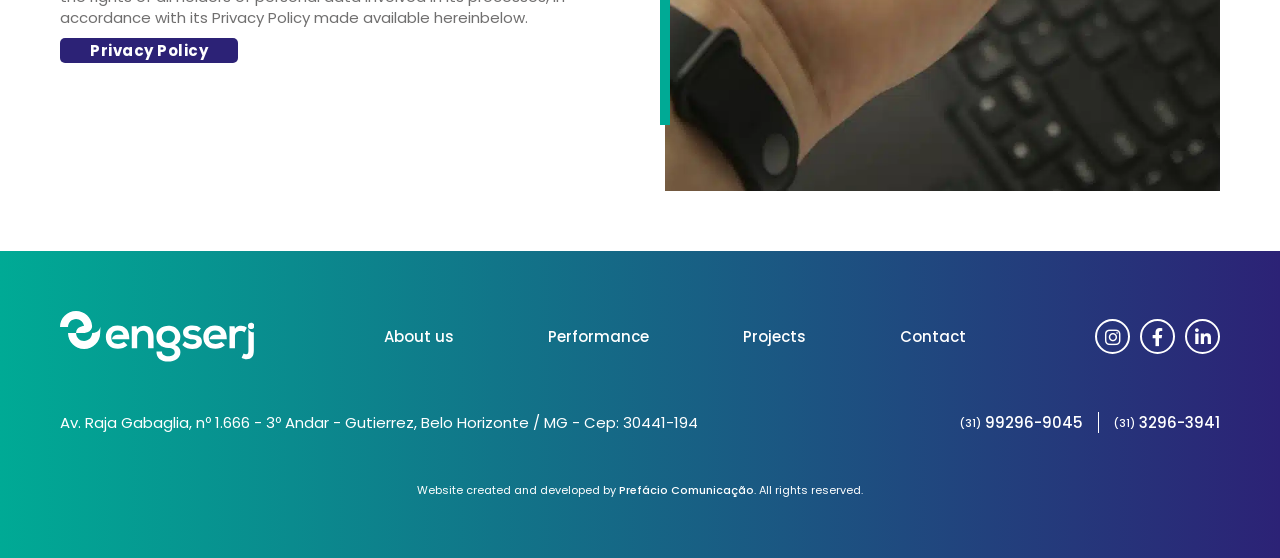Determine the bounding box coordinates for the area that needs to be clicked to fulfill this task: "Explore projects". The coordinates must be given as four float numbers between 0 and 1, i.e., [left, top, right, bottom].

[0.58, 0.584, 0.629, 0.622]